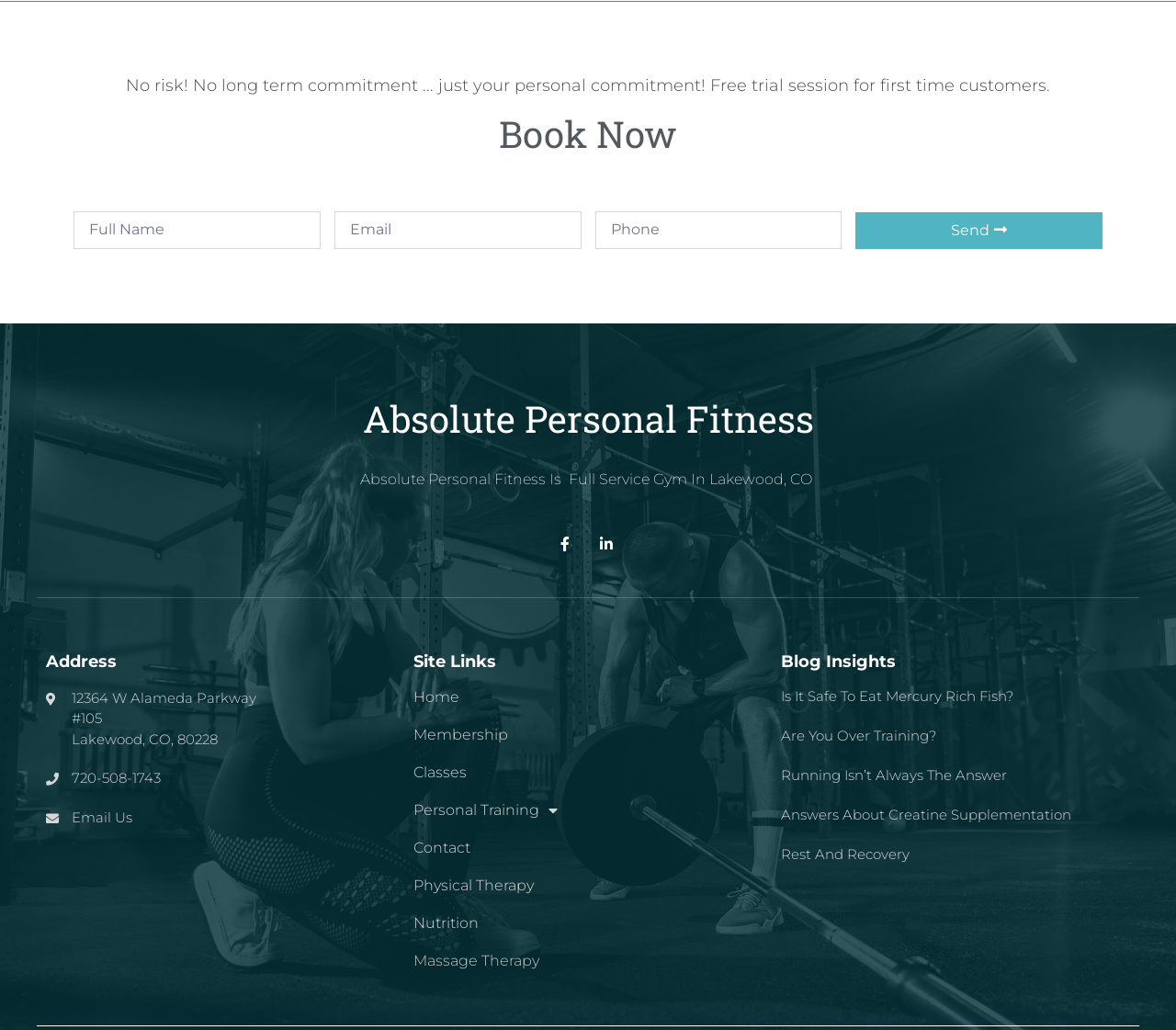Please find the bounding box coordinates of the section that needs to be clicked to achieve this instruction: "Send the form".

[0.728, 0.206, 0.938, 0.241]